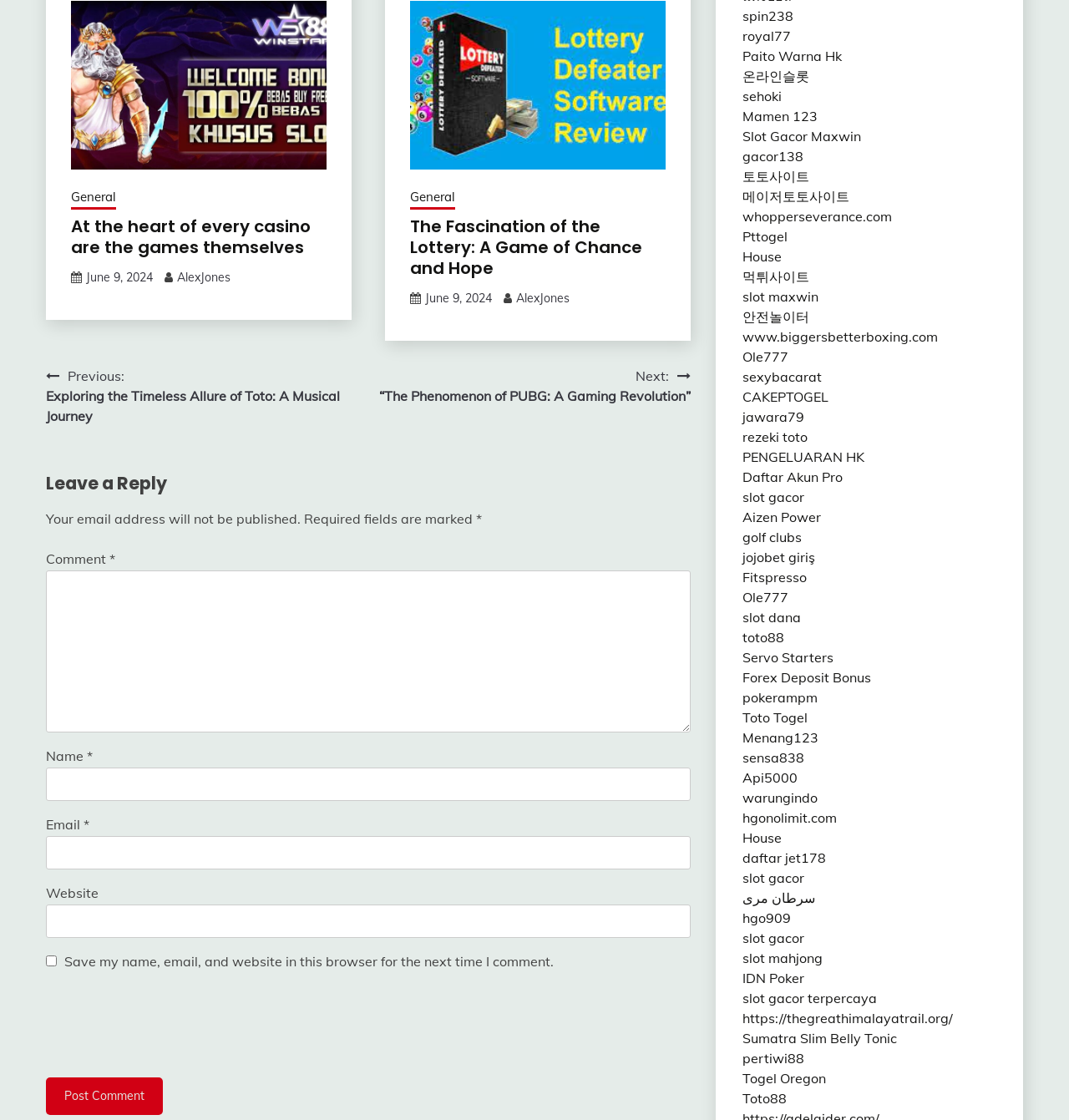Point out the bounding box coordinates of the section to click in order to follow this instruction: "Enter your name in the 'Name' field".

[0.043, 0.685, 0.646, 0.715]